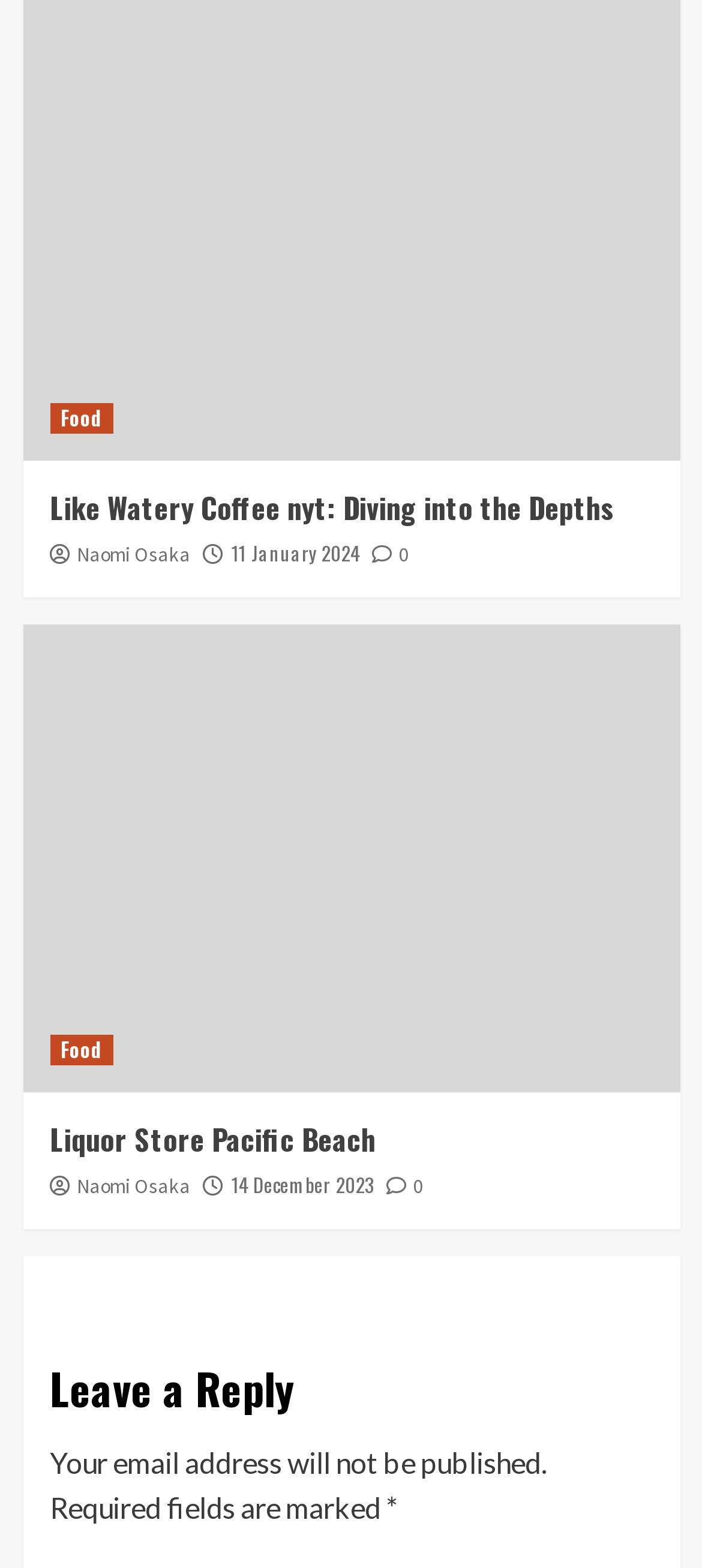Find the bounding box coordinates of the clickable region needed to perform the following instruction: "Visit the 'Liquor Store Pacific Beach' page". The coordinates should be provided as four float numbers between 0 and 1, i.e., [left, top, right, bottom].

[0.071, 0.713, 0.535, 0.74]